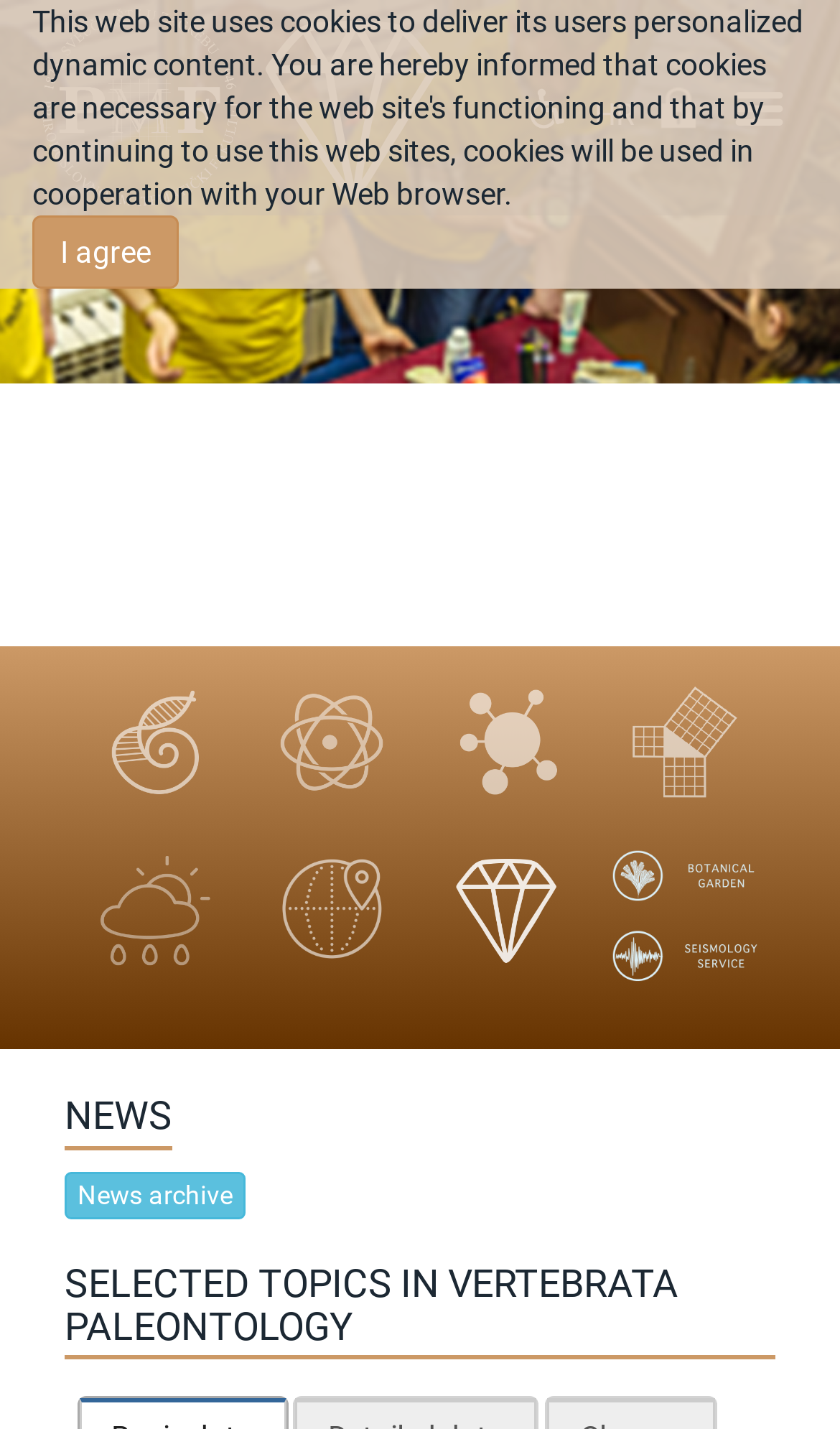Find the bounding box coordinates corresponding to the UI element with the description: "Physics". The coordinates should be formatted as [left, top, right, bottom], with values as floats between 0 and 1.

[0.29, 0.476, 0.5, 0.578]